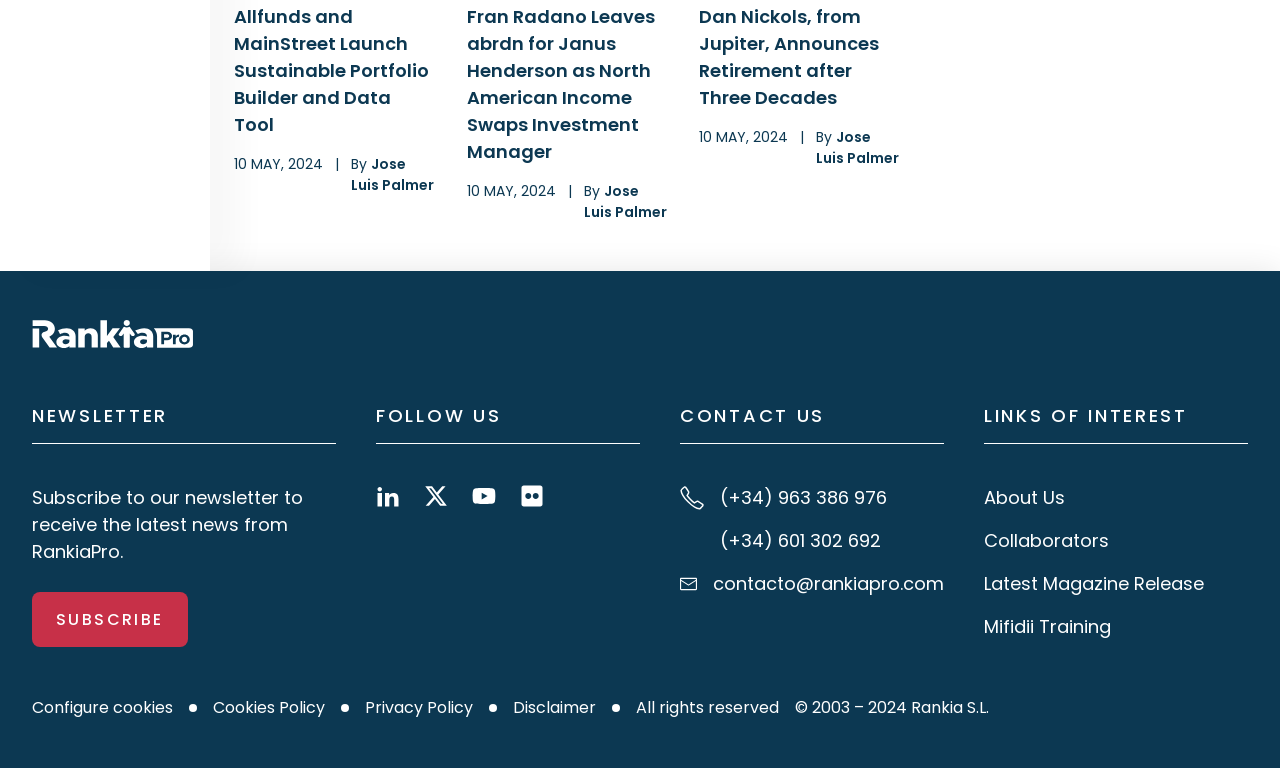Provide the bounding box coordinates for the UI element described in this sentence: "Latest Magazine Release". The coordinates should be four float values between 0 and 1, i.e., [left, top, right, bottom].

[0.769, 0.743, 0.941, 0.776]